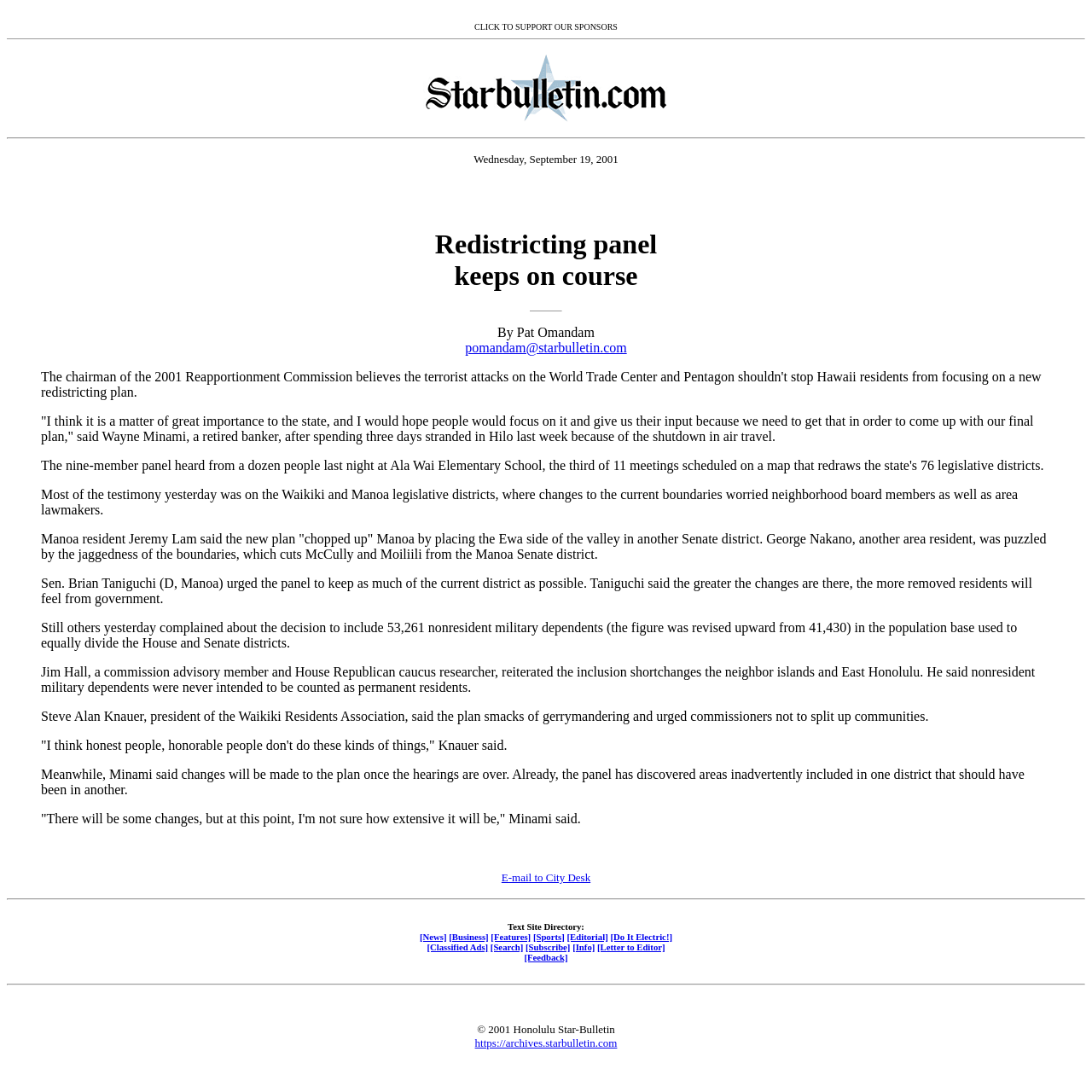Please locate the bounding box coordinates of the element that should be clicked to achieve the given instruction: "Search the website".

[0.449, 0.862, 0.479, 0.872]